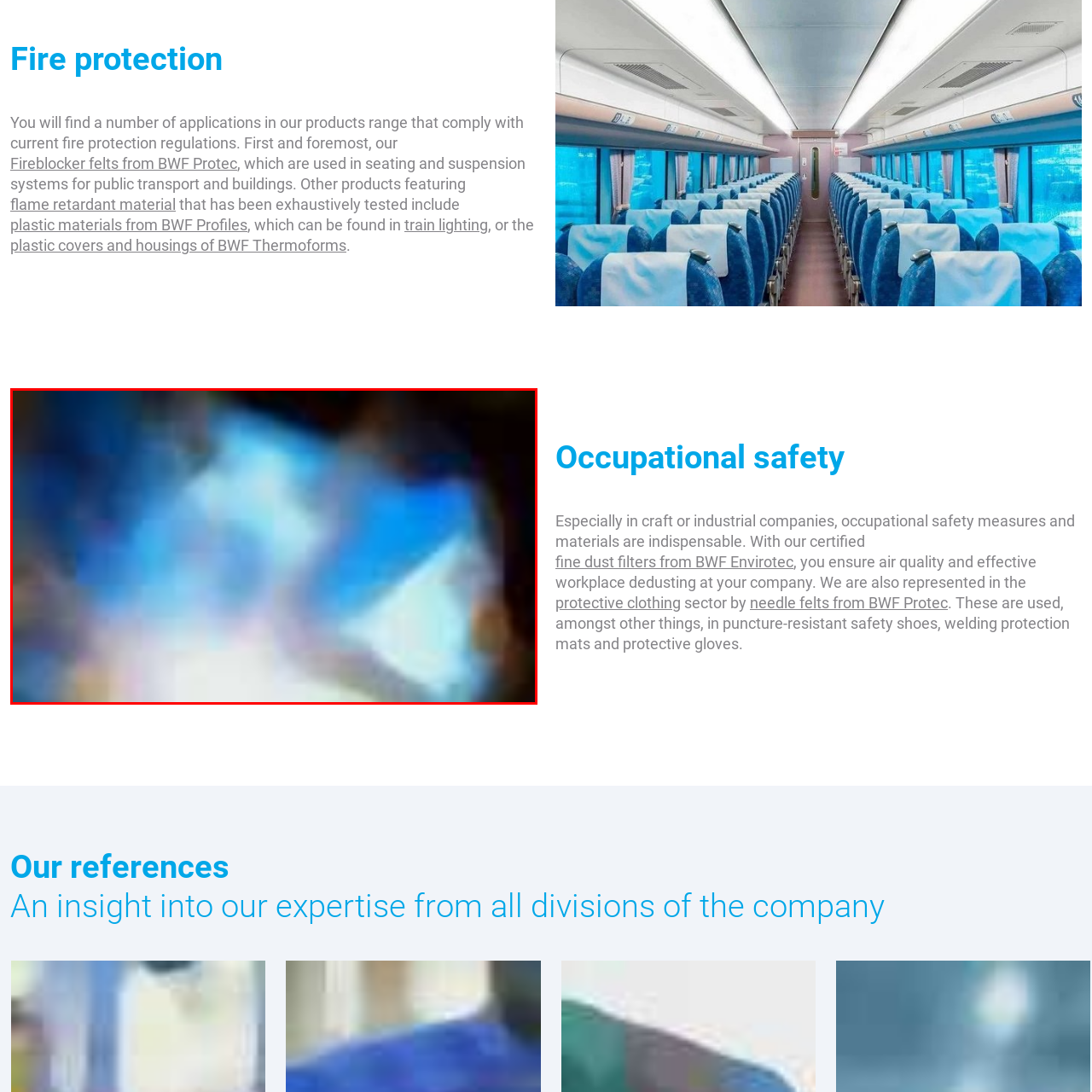Examine the image within the red boundary and respond with a single word or phrase to the question:
What type of environment is associated with industrial welding tasks?

Dynamic and high-energy